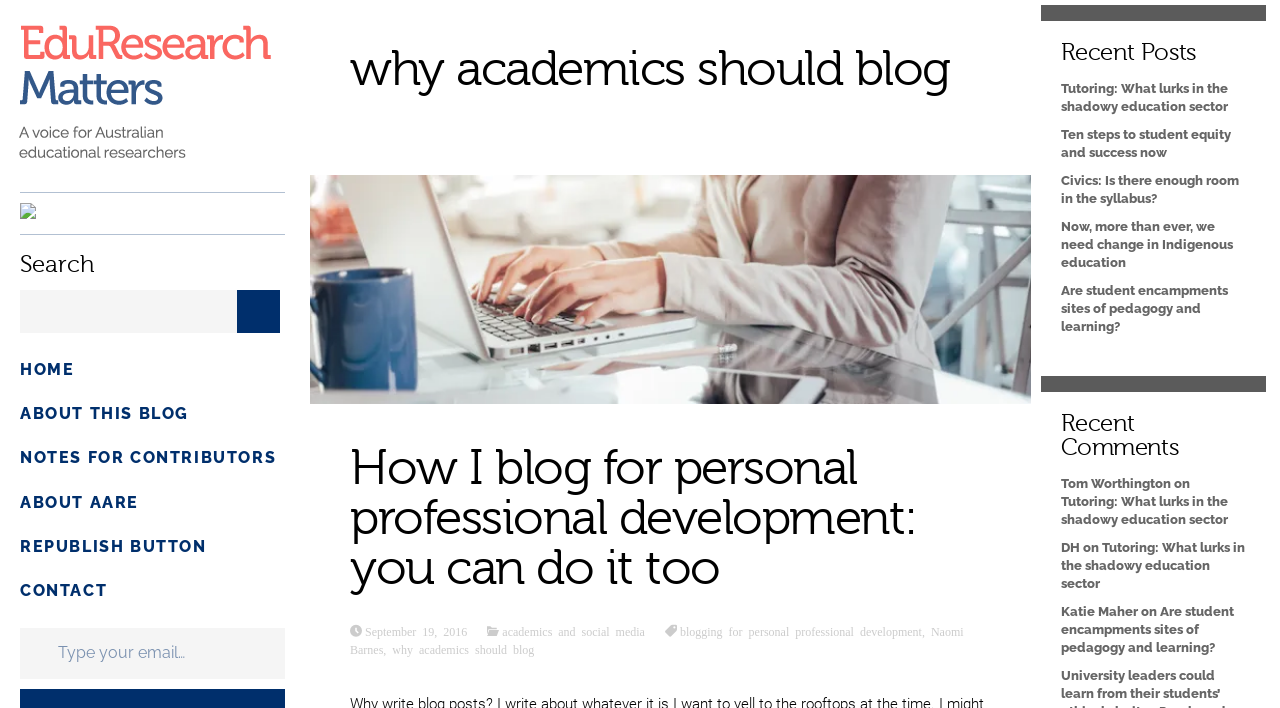Identify the bounding box coordinates necessary to click and complete the given instruction: "View the comments on the post 'Are student encampments sites of pedagogy and learning?'".

[0.829, 0.853, 0.964, 0.925]